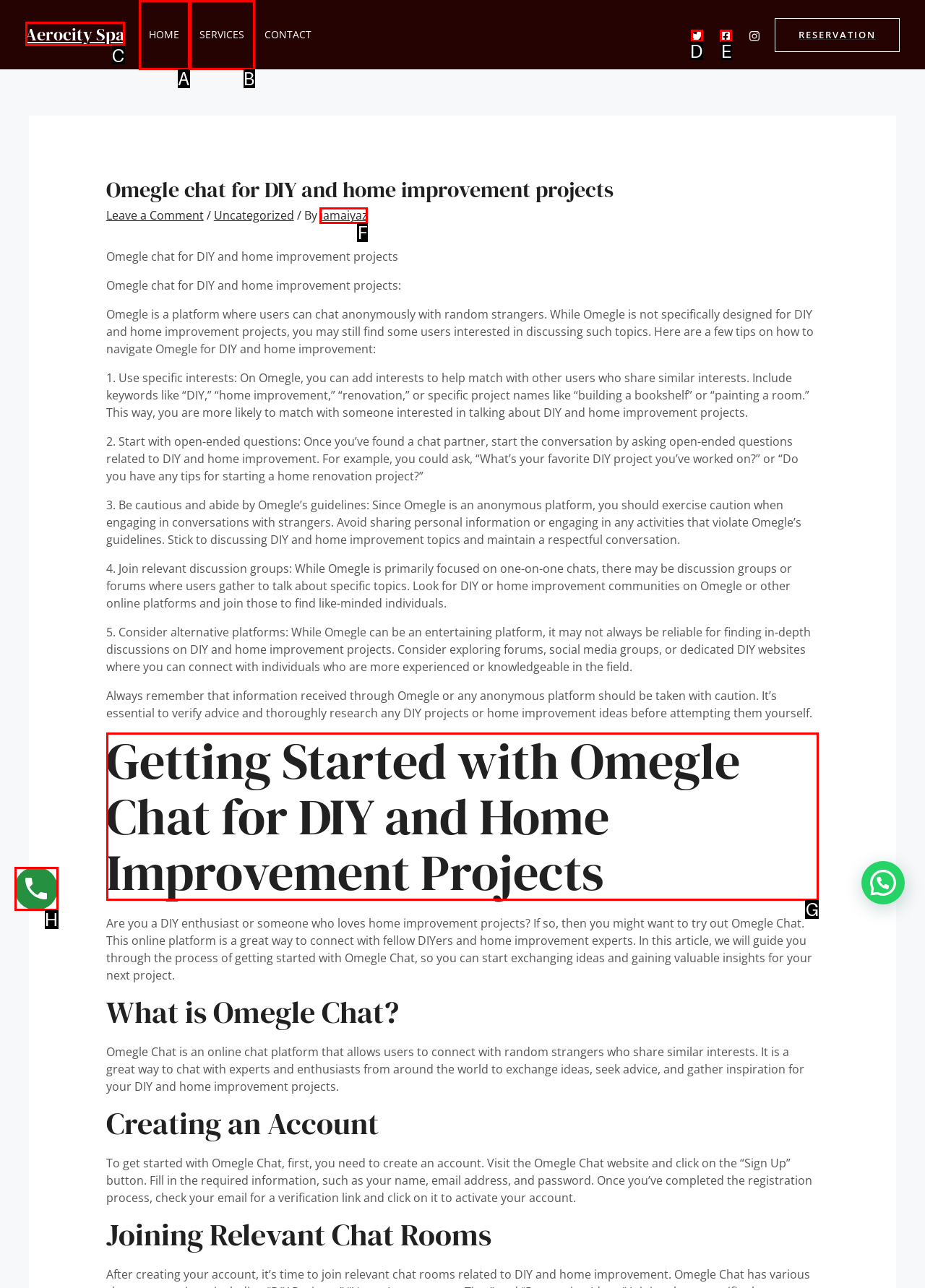Determine the HTML element to be clicked to complete the task: Read the 'Getting Started with Omegle Chat for DIY and Home Improvement Projects' article. Answer by giving the letter of the selected option.

G